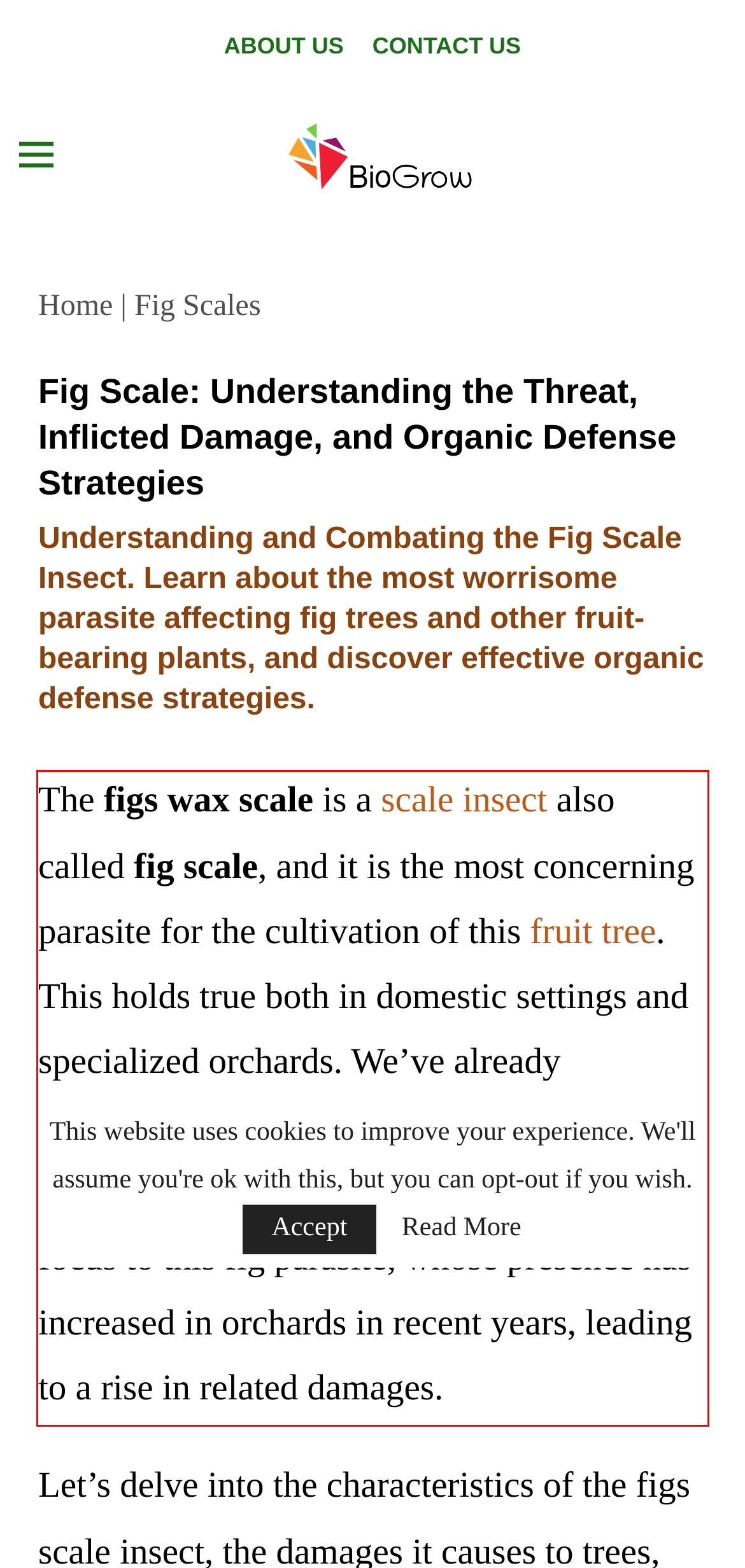From the given screenshot of a webpage, identify the red bounding box and extract the text content within it.

The figs wax scale is a scale insect also called fig scale, and it is the most concerning parasite for the cultivation of this fruit tree. This holds true both in domestic settings and specialized orchards. We’ve already discussed the most common species of scale insects. Today, we want to dedicate a special focus to this fig parasite, whose presence has increased in orchards in recent years, leading to a rise in related damages.